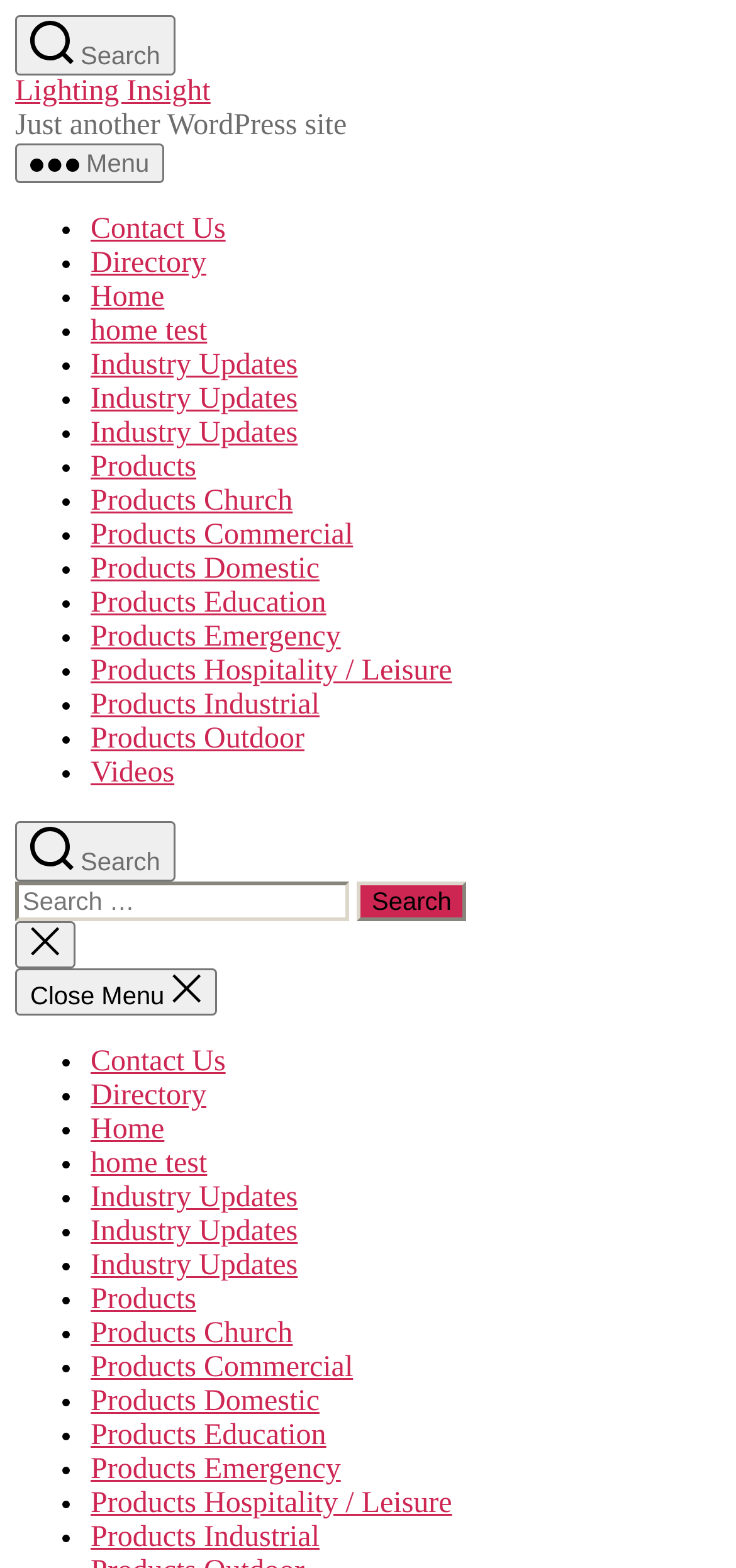Give a one-word or short phrase answer to the question: 
What is the function of the 'Close search' button?

To close the search box